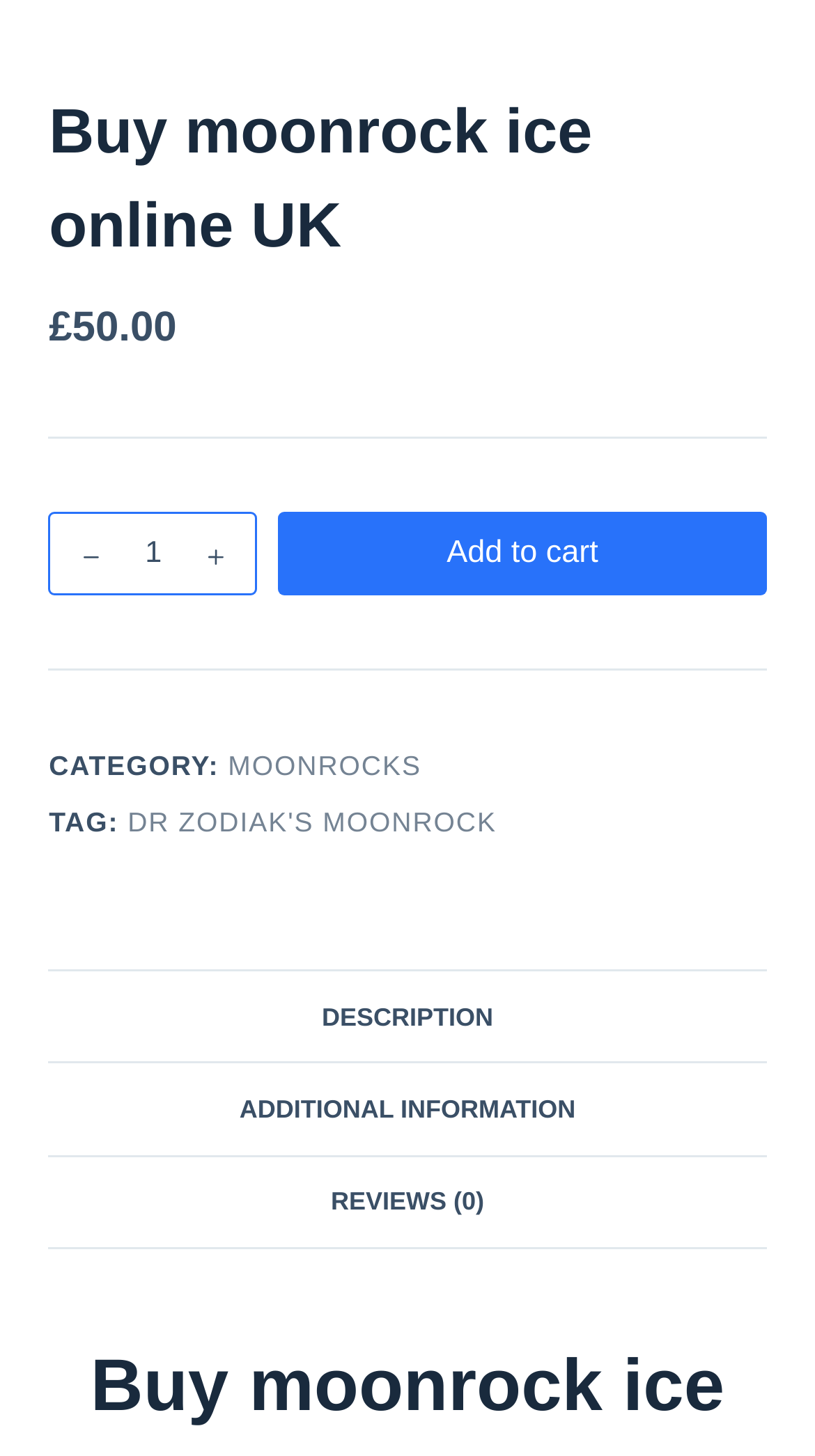Analyze the image and answer the question with as much detail as possible: 
What is the price of moonrock ice?

The price of moonrock ice can be found by looking at the static text elements on the webpage. Specifically, the element with the text '£' and the element with the text '50.00' are located next to each other, indicating that the price is £50.00.